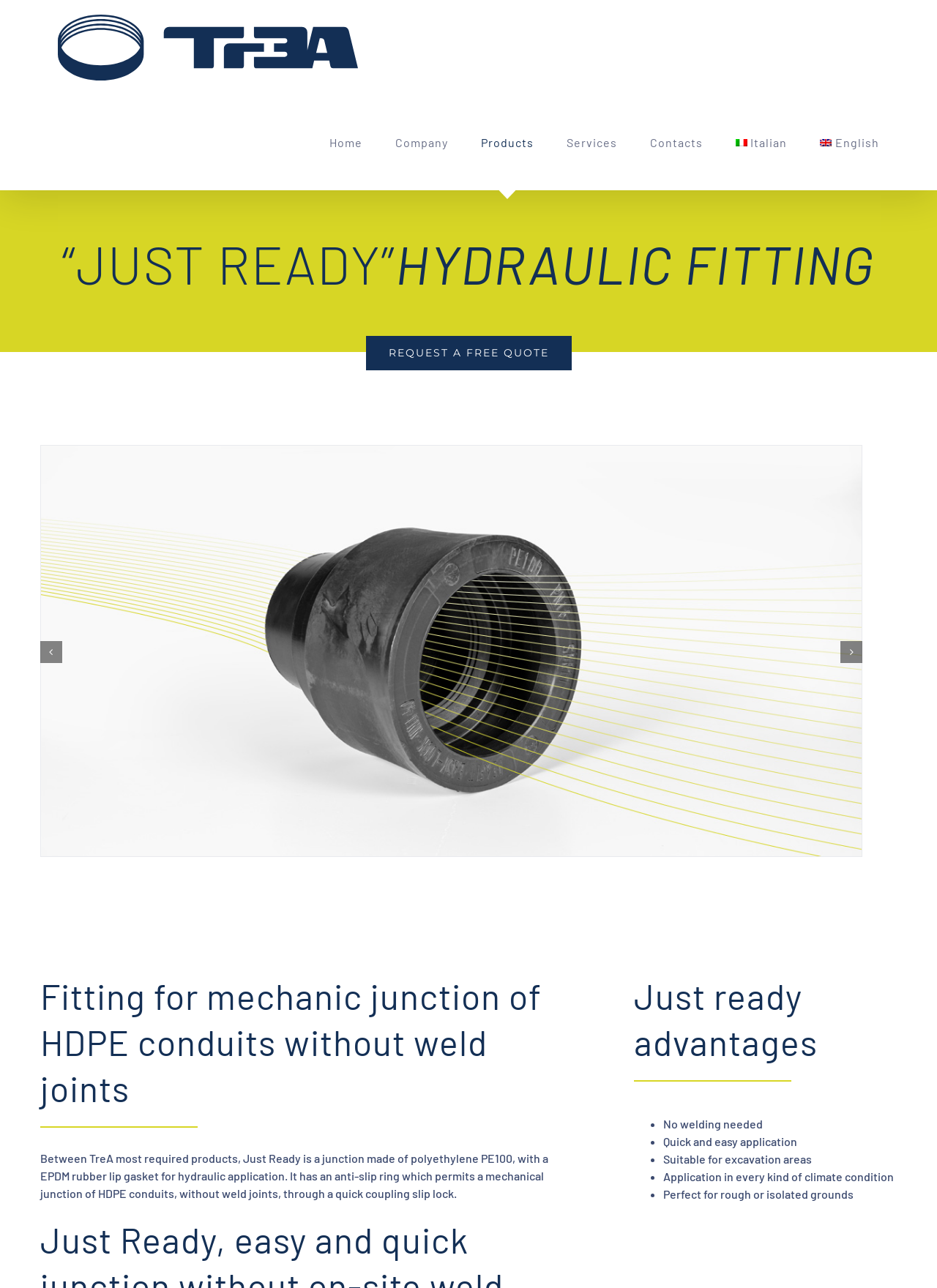Please answer the following question using a single word or phrase: 
What is the purpose of the anti-slip ring in Just Ready?

Permits mechanical junction